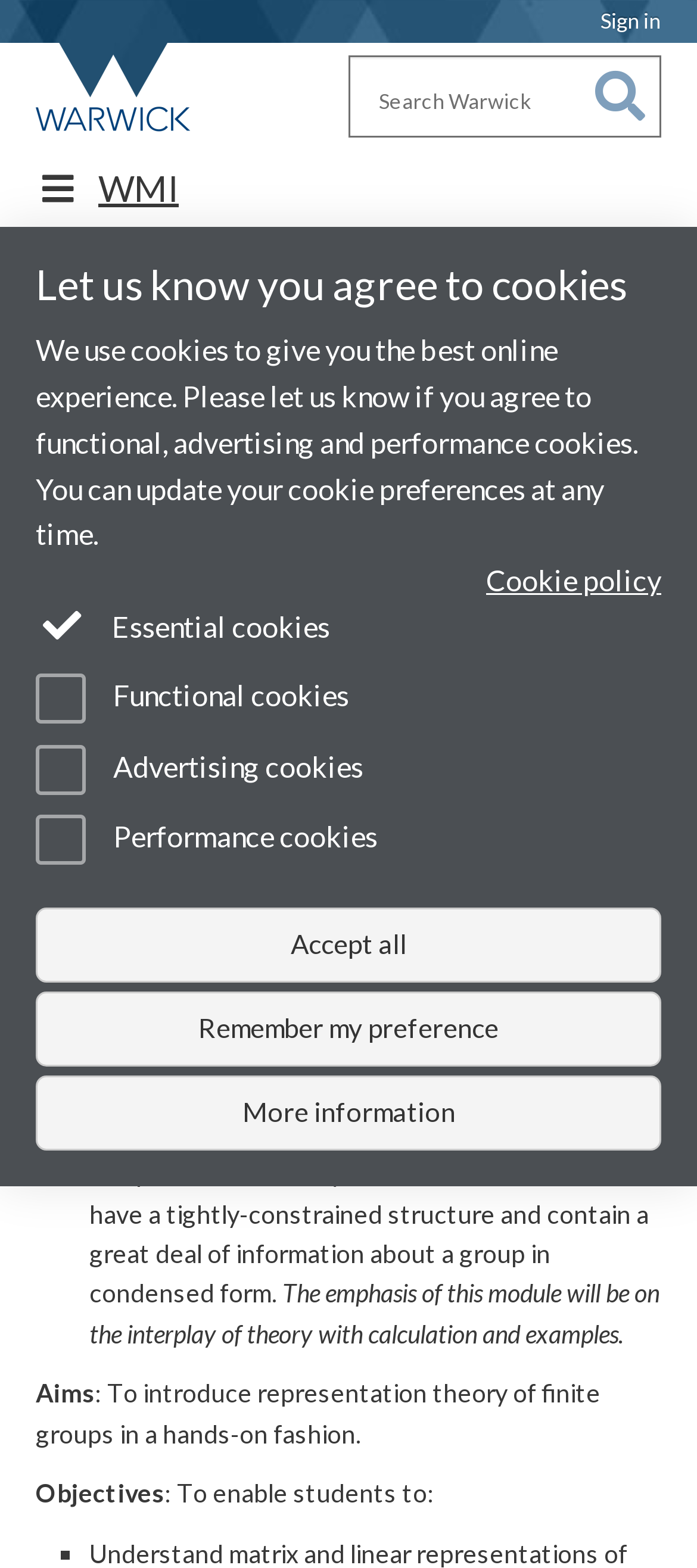Pinpoint the bounding box coordinates of the clickable element to carry out the following instruction: "Sign in."

[0.862, 0.005, 0.949, 0.022]